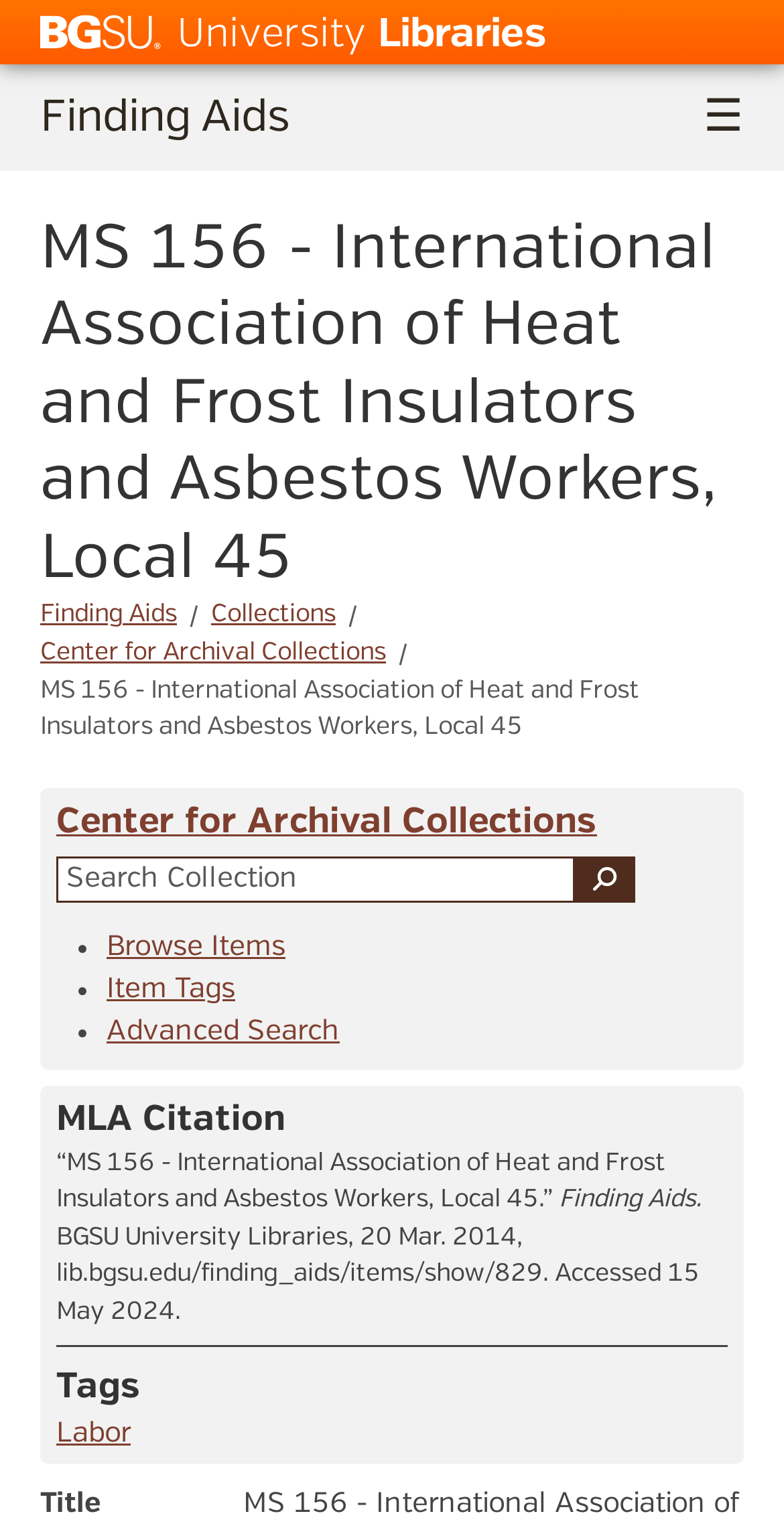Give a concise answer of one word or phrase to the question: 
How many navigation links are in the breadcrumb?

4